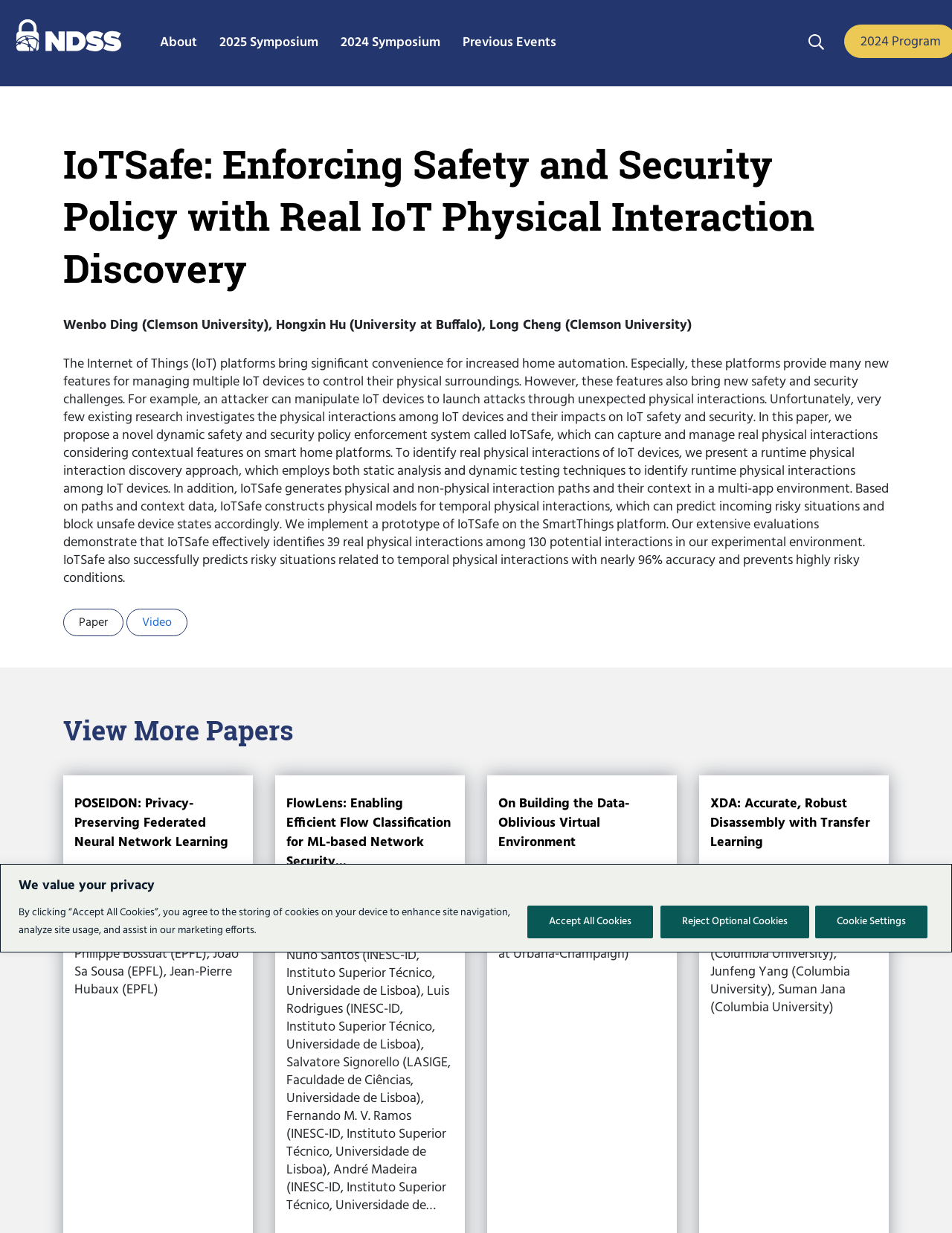Your task is to find and give the main heading text of the webpage.

IoTSafe: Enforcing Safety and Security Policy with Real IoT Physical Interaction Discovery